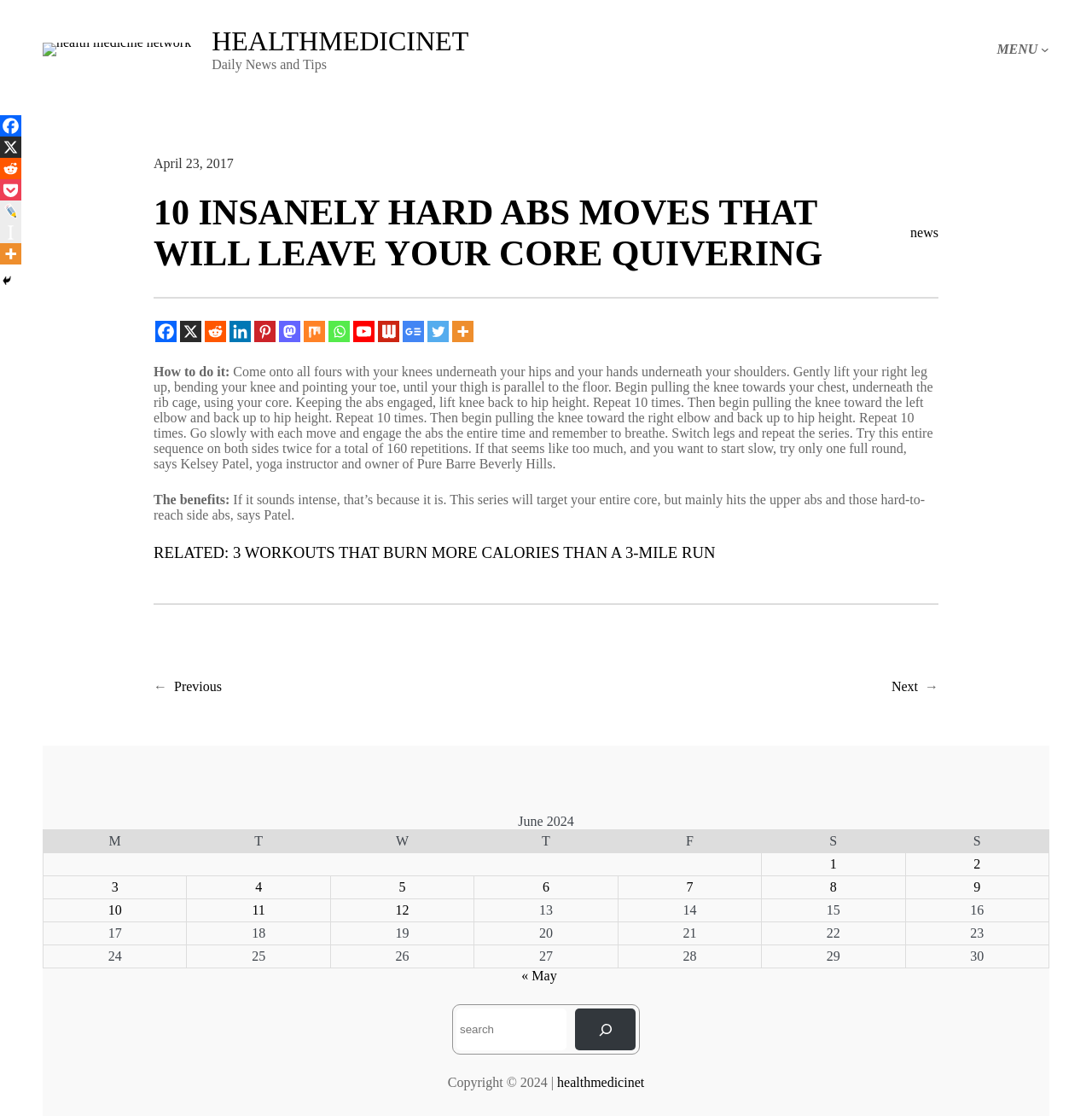What is the position of the hands in the exercise?
Look at the image and respond with a one-word or short phrase answer.

underneath the shoulders